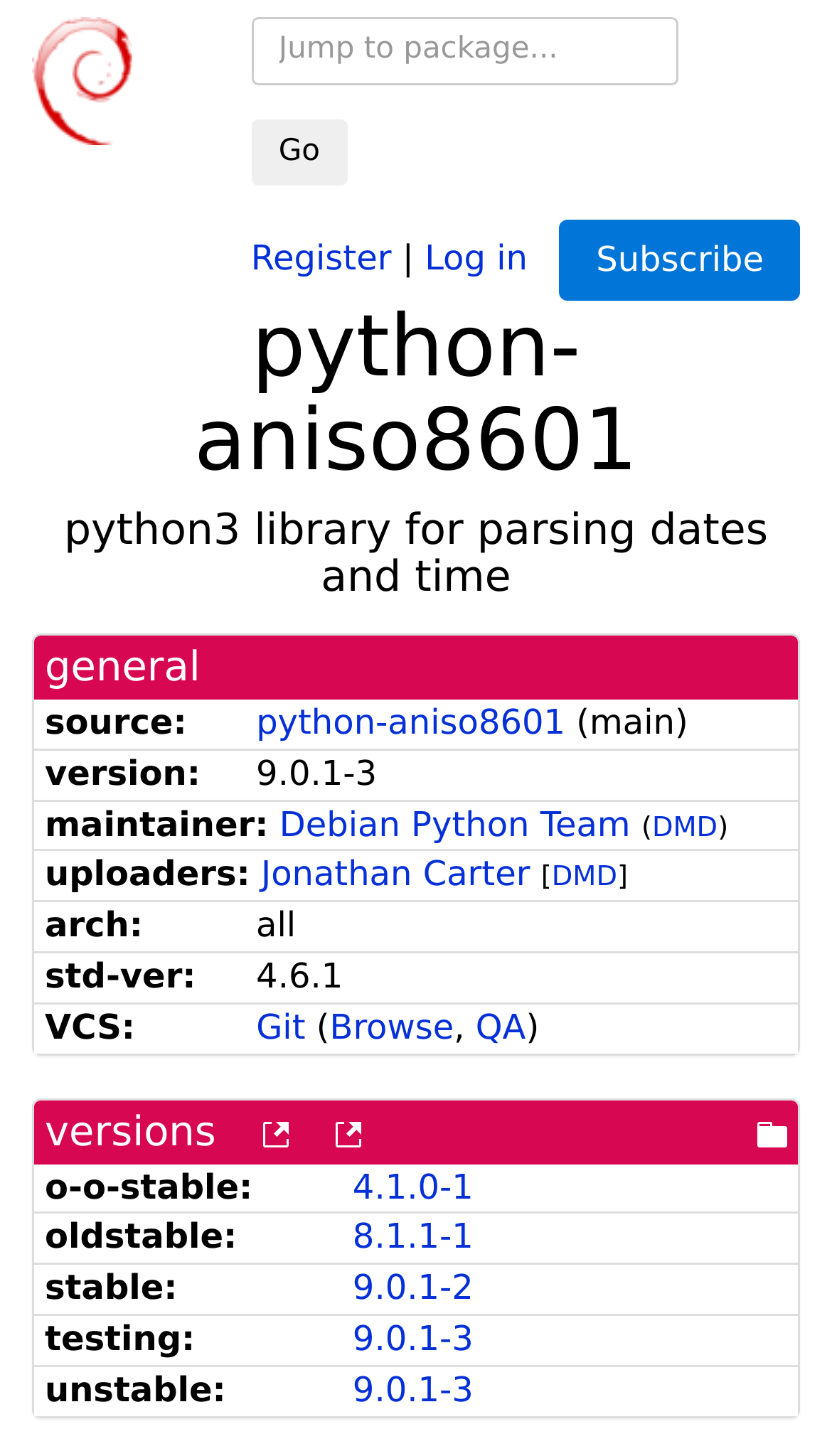Please find the bounding box coordinates of the clickable region needed to complete the following instruction: "Go to Debian Package Tracker homepage". The bounding box coordinates must consist of four float numbers between 0 and 1, i.e., [left, top, right, bottom].

[0.038, 0.04, 0.159, 0.068]